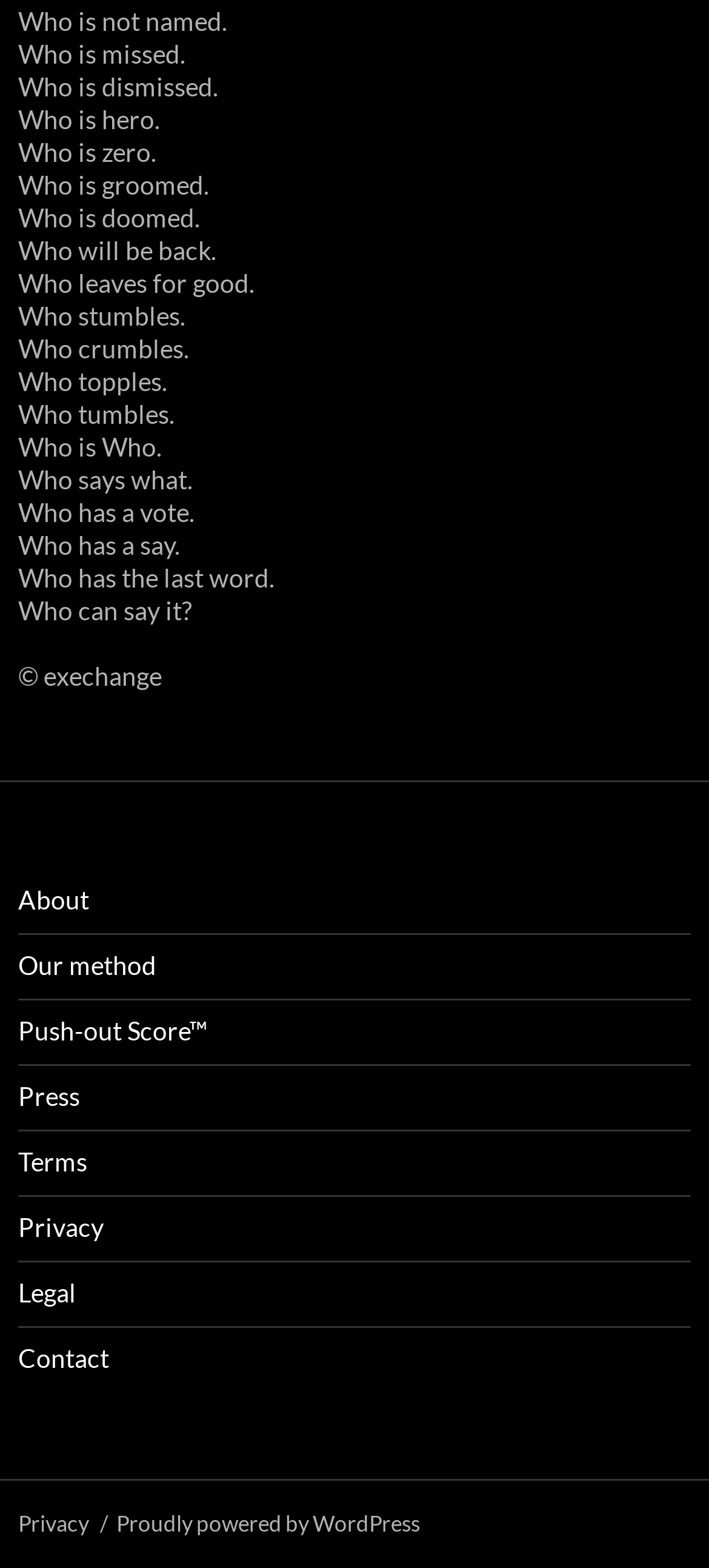Locate the bounding box coordinates of the element that should be clicked to execute the following instruction: "Go to Our method".

[0.026, 0.606, 0.221, 0.625]